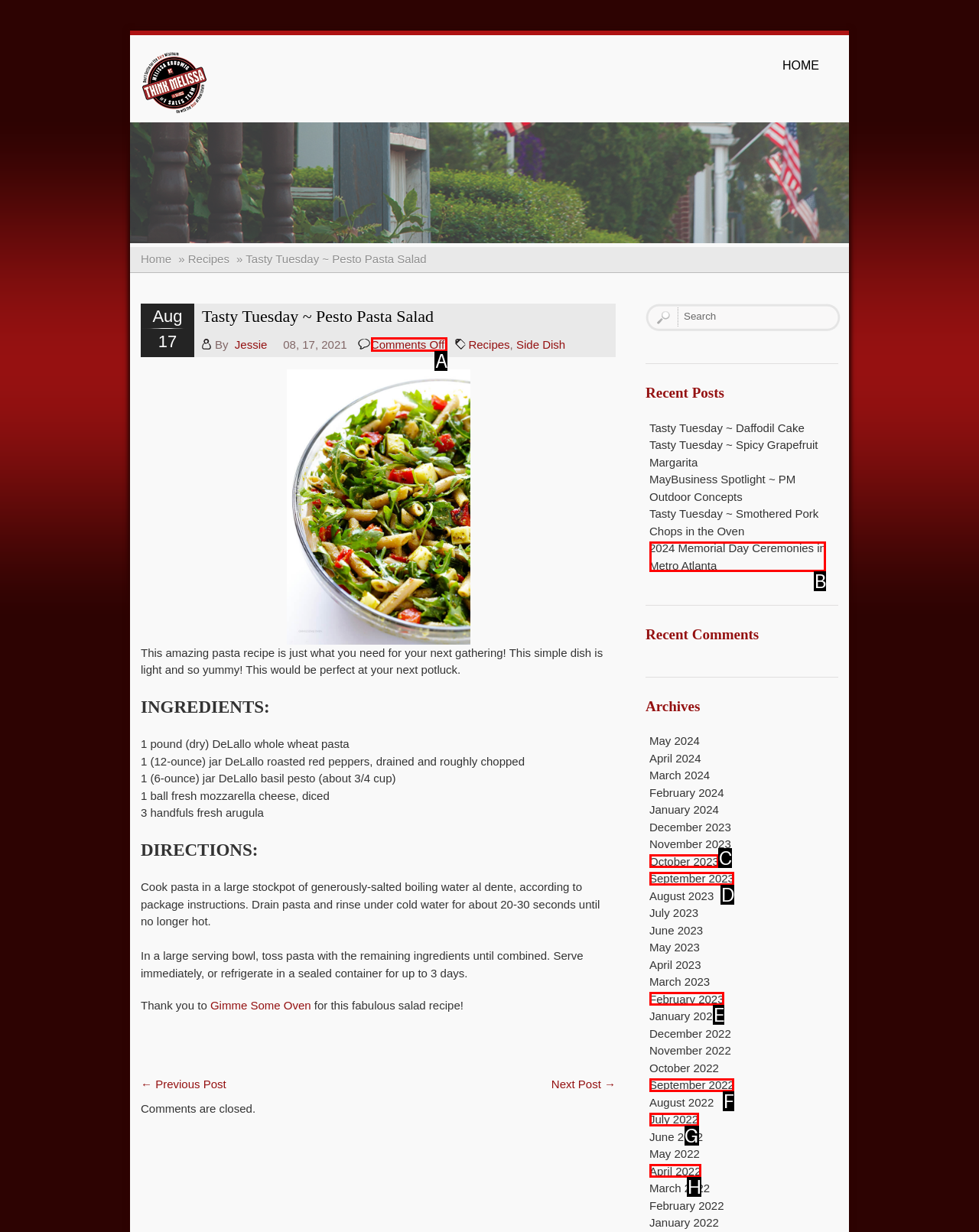Find the option you need to click to complete the following instruction: Read comments on Tasty Tuesday ~ Pesto Pasta Salad
Answer with the corresponding letter from the choices given directly.

A